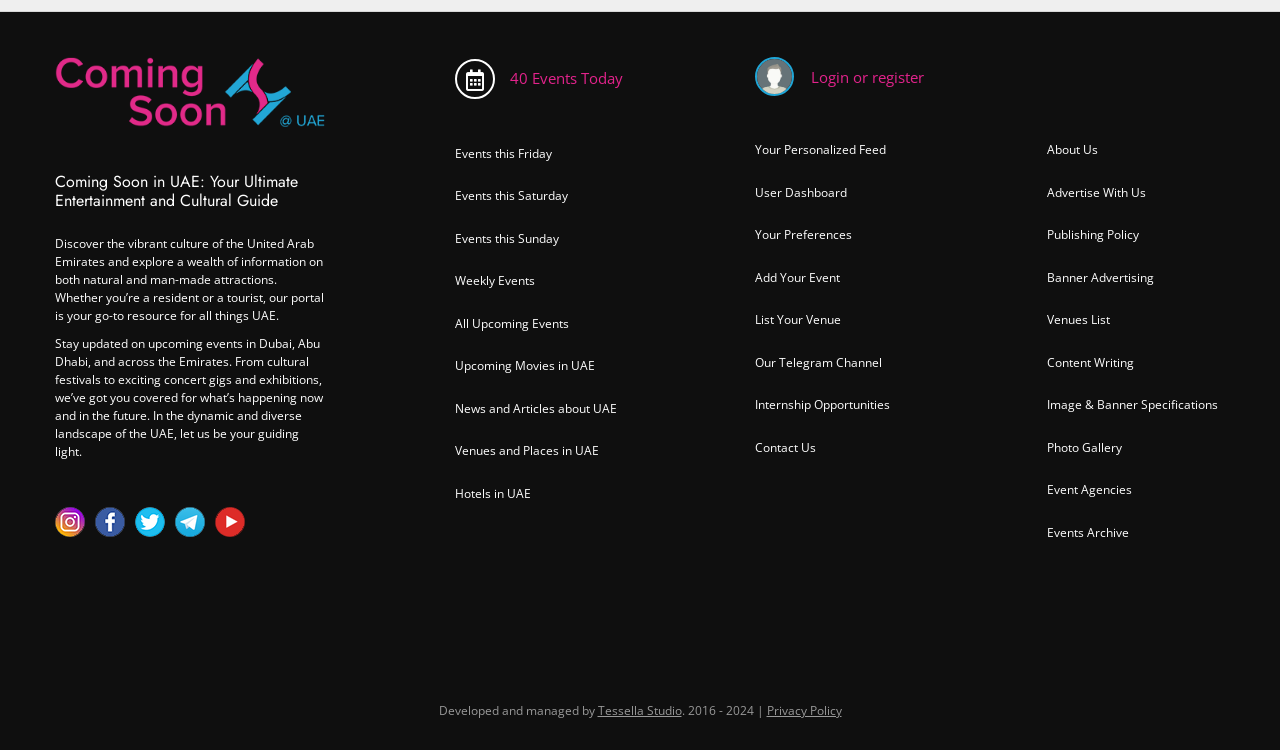Please provide a one-word or short phrase answer to the question:
What type of content is available on this webpage?

Events, news, and articles